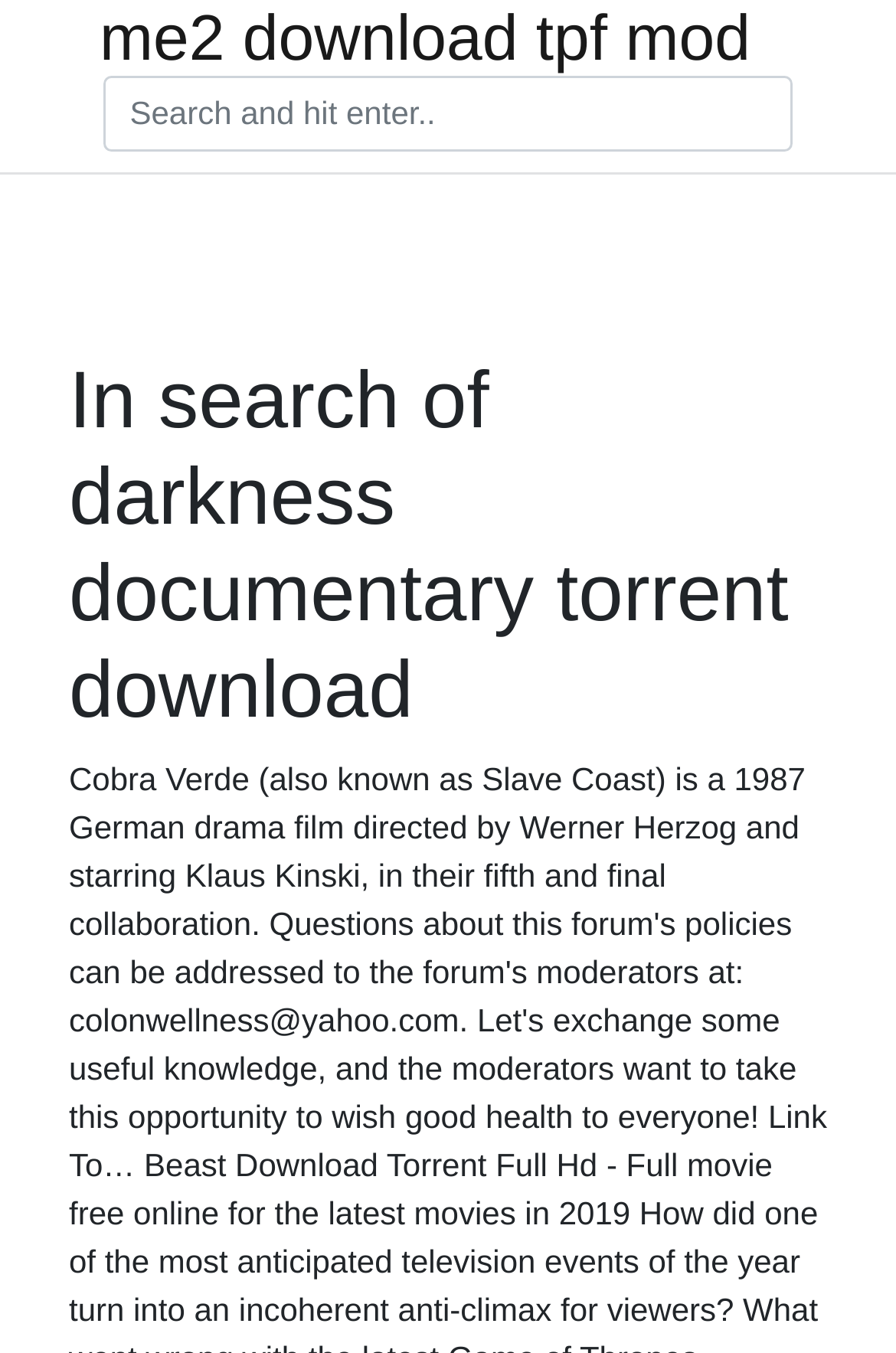Can you extract the headline from the webpage for me?

In search of darkness documentary torrent download